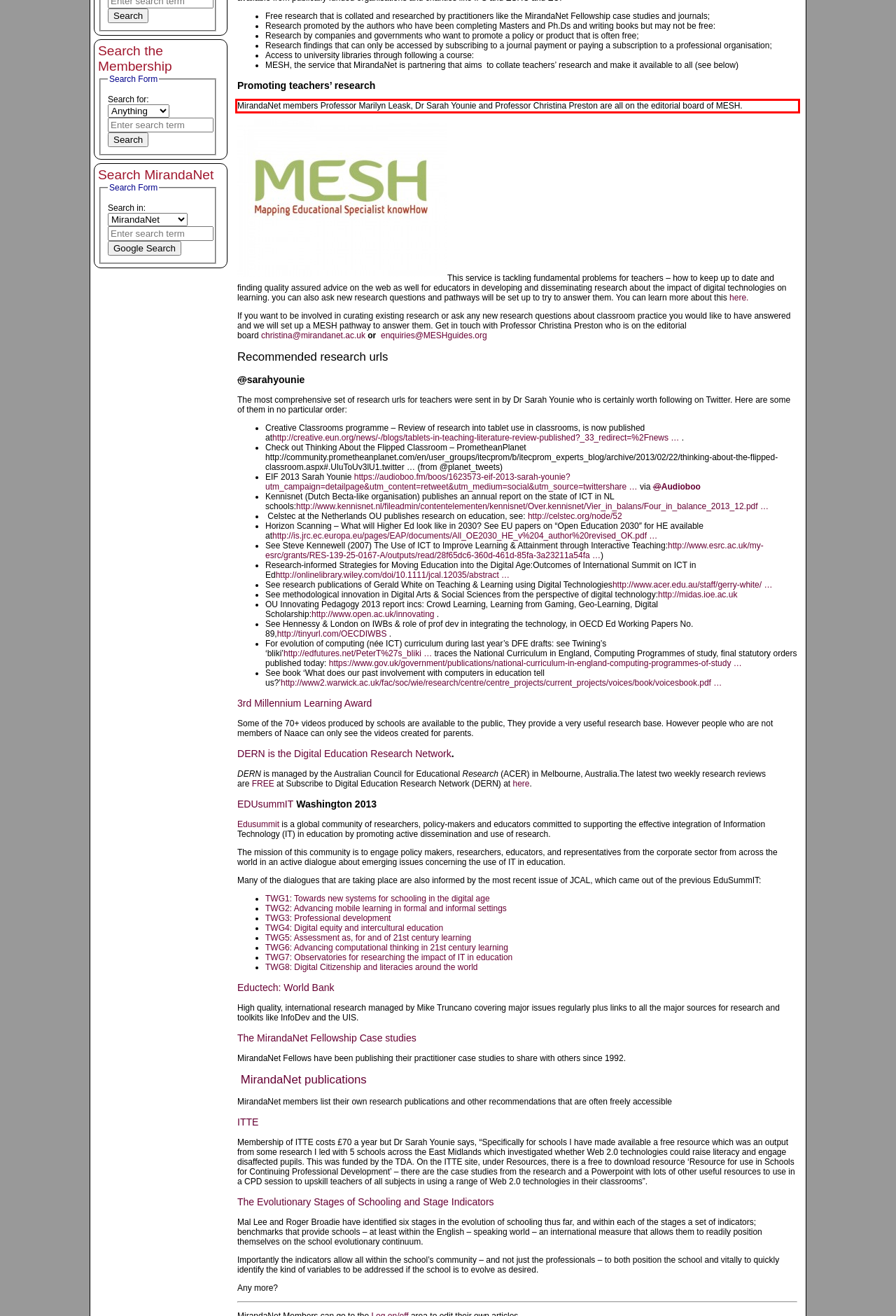Using the provided webpage screenshot, recognize the text content in the area marked by the red bounding box.

MirandaNet members Professor Marilyn Leask, Dr Sarah Younie and Professor Christina Preston are all on the editorial board of MESH.